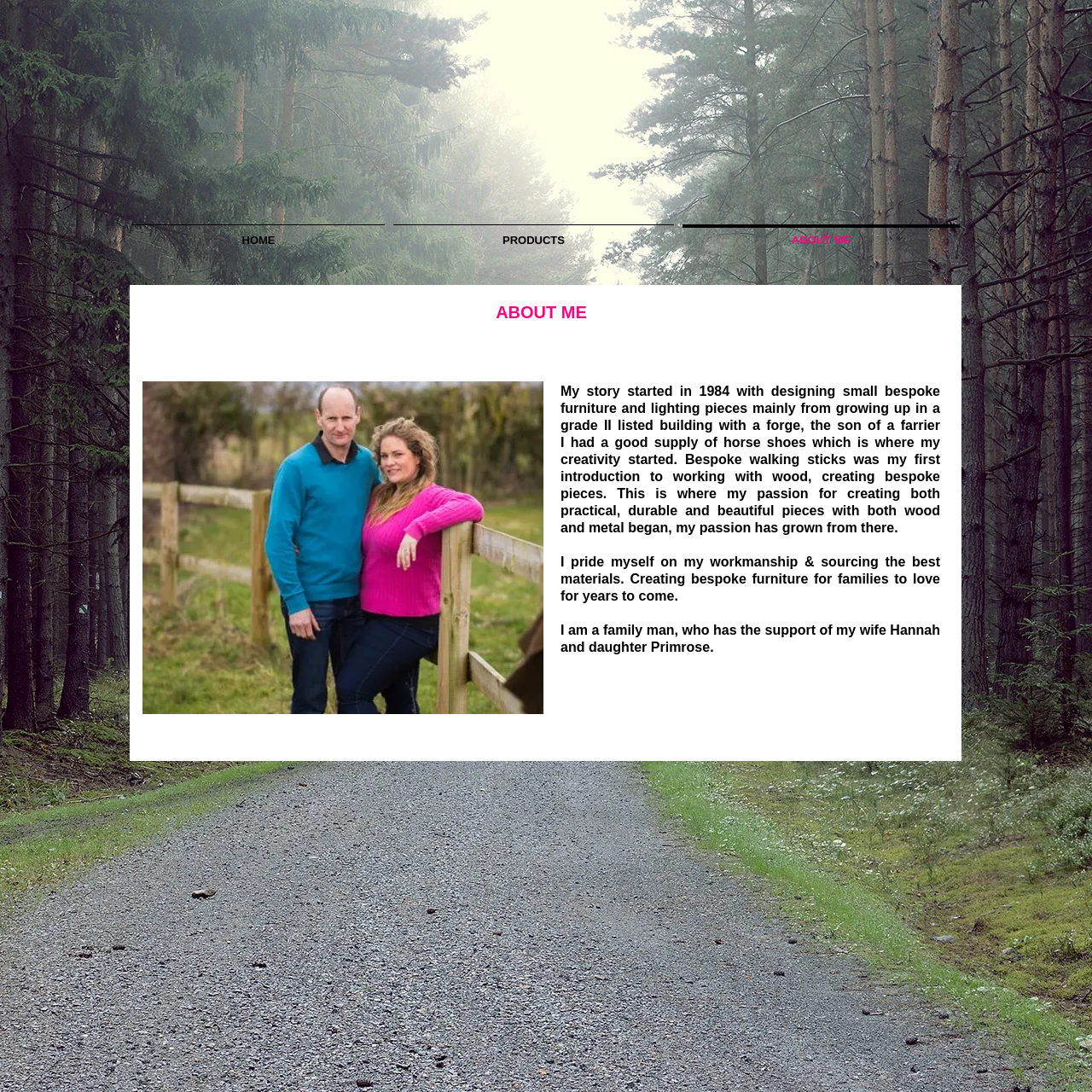What is the material Richard Matthews used to create his first bespoke pieces?
Refer to the image and provide a one-word or short phrase answer.

Wood and metal